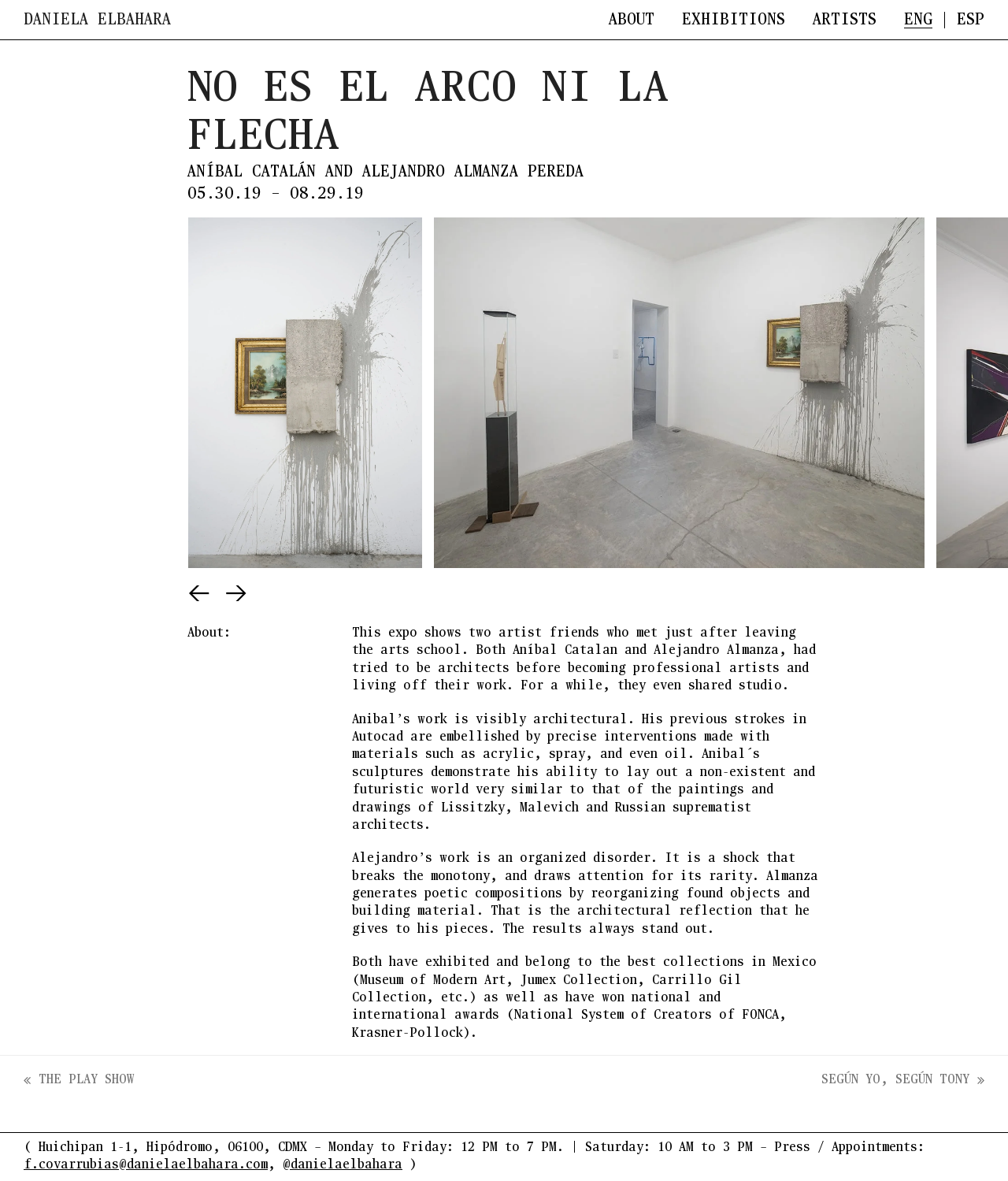Please answer the following question using a single word or phrase: 
What is the email address for press and appointments?

f.covarrubias@danielaelbahara.com